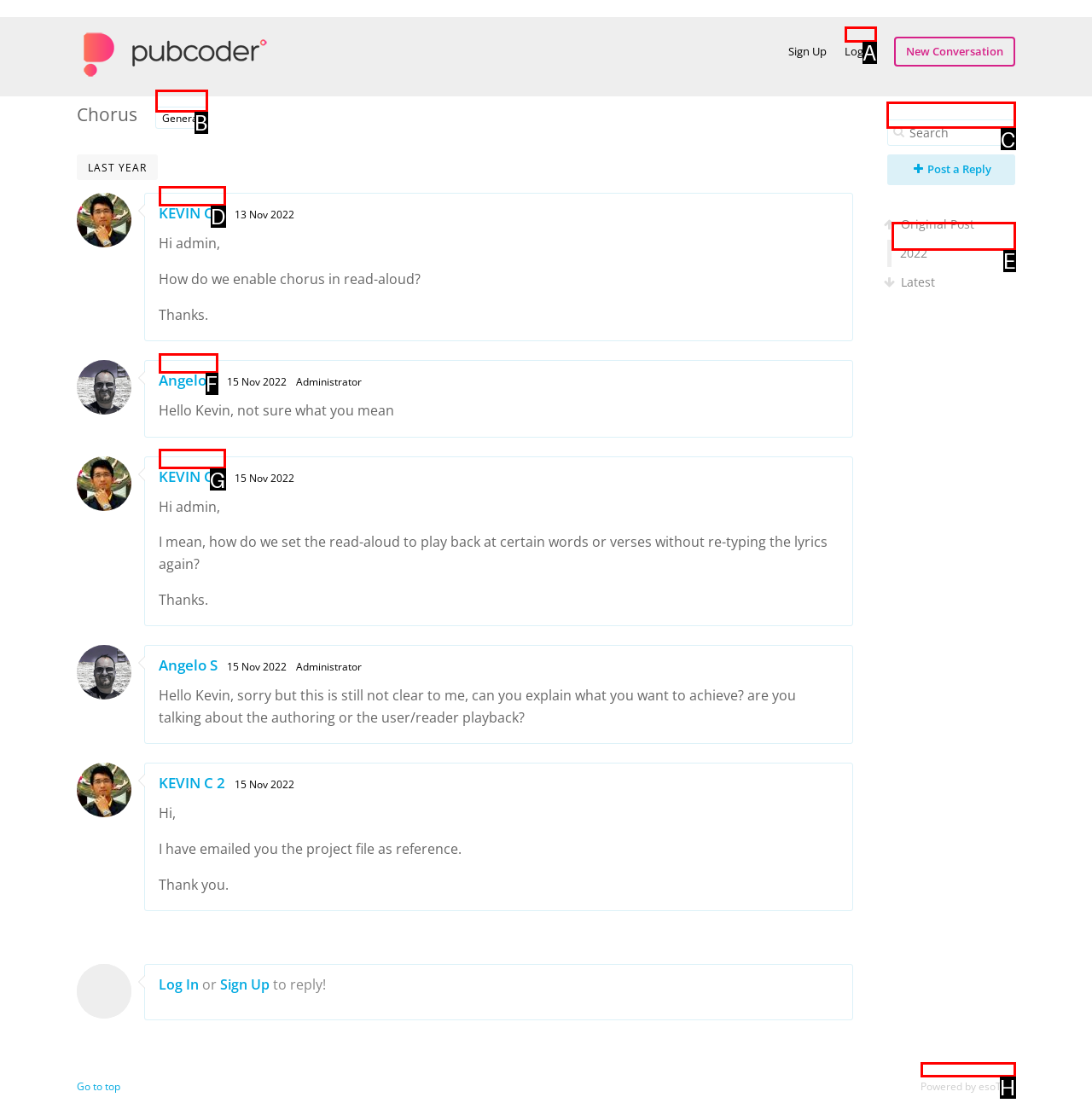Provide the letter of the HTML element that you need to click on to perform the task: Search in the forum.
Answer with the letter corresponding to the correct option.

C